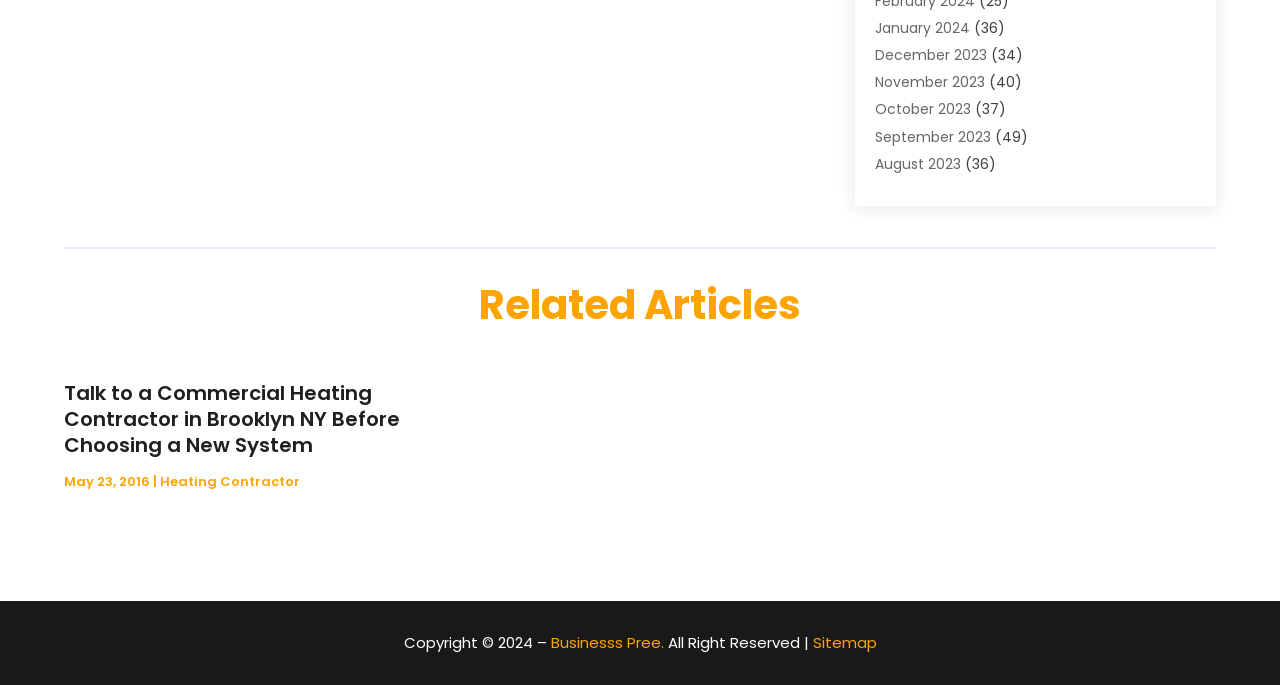Using the element description: "Awards & Gifts", determine the bounding box coordinates. The coordinates should be in the format [left, top, right, bottom], with values between 0 and 1.

[0.684, 0.431, 0.763, 0.46]